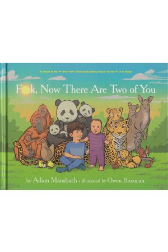Elaborate on the image with a comprehensive description.

The image features the colorful cover of the children's book titled "F**k, Now There Are Two of You," written by Adam Mansbach and illustrated by Owen Brazeal. The cover showcases two children seated amidst a whimsical array of cartoon animals, including pandas, a jaguar, and a koala, conveying a playful and imaginative theme. The vibrant artwork is set against a bright blue sky and green grass, inviting young readers into a fantastical narrative. The book's humorous title, presented prominently at the top, reflects its light-hearted approach to the challenges of parenting and sibling dynamics, making it a unique addition to any child's bookshelf. Priced at $15.95, the book is designed for both entertainment and relatable storytelling for families.